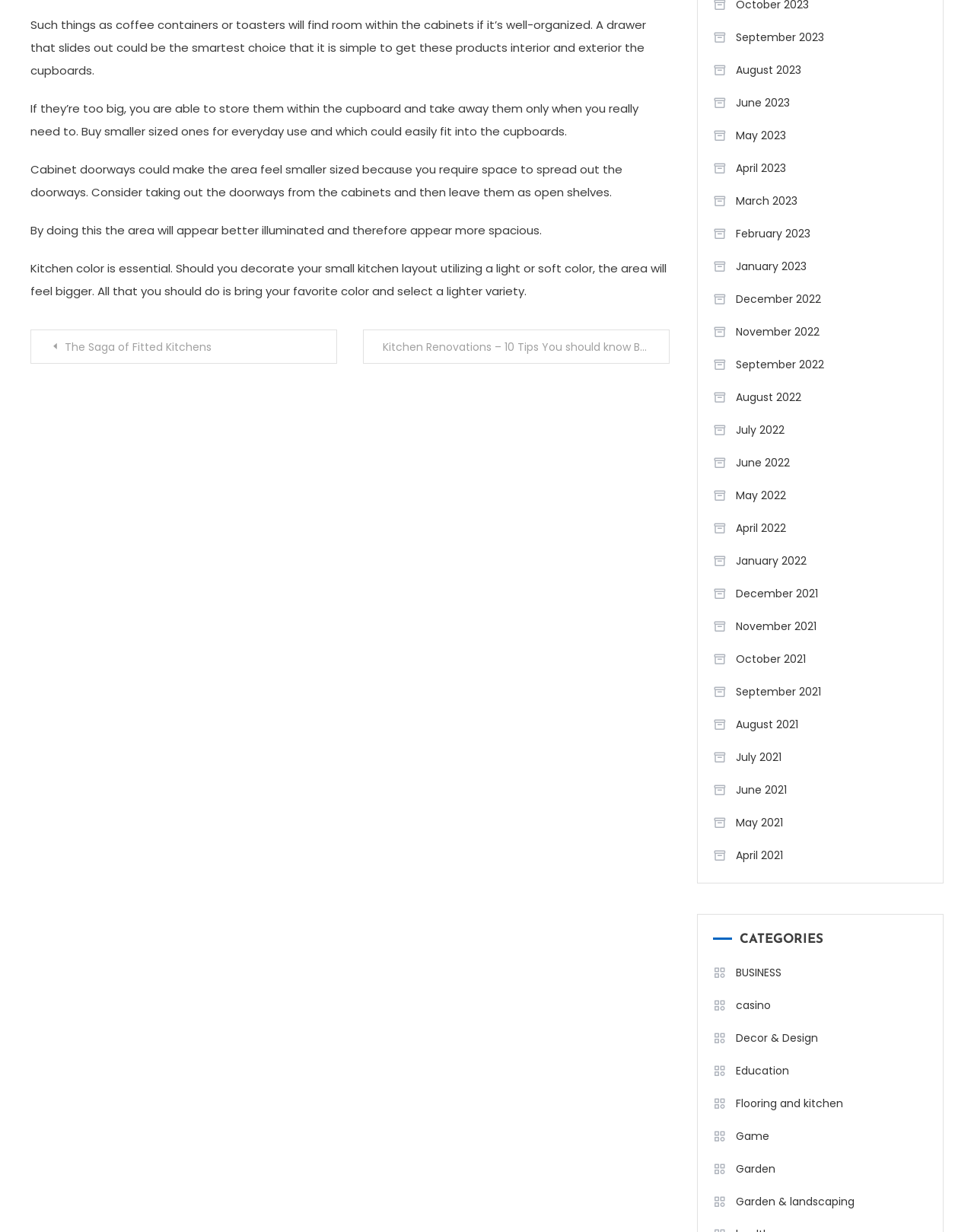Locate the bounding box of the UI element described by: "Dashboards" in the given webpage screenshot.

None